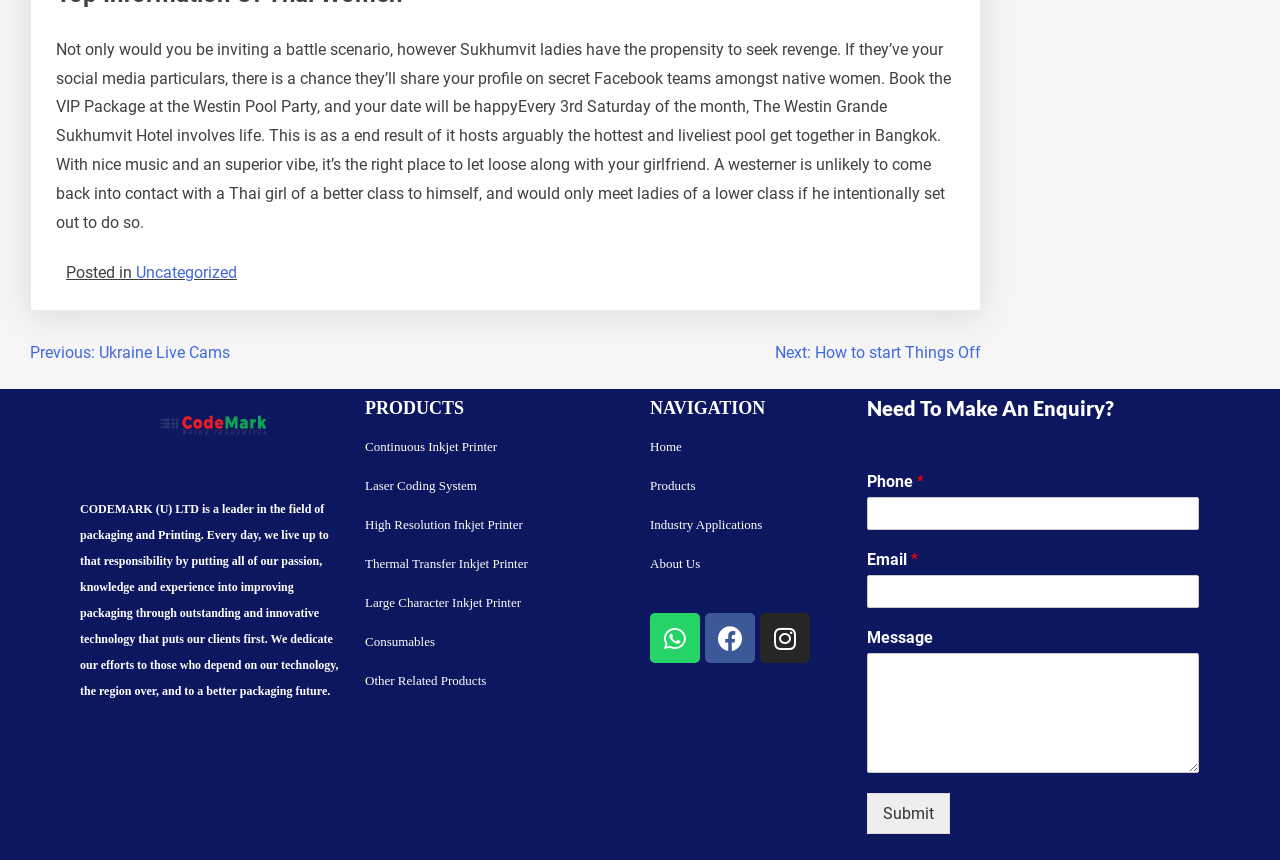Identify the bounding box coordinates of the specific part of the webpage to click to complete this instruction: "Click on the 'Whatsapp' link".

[0.508, 0.713, 0.547, 0.771]